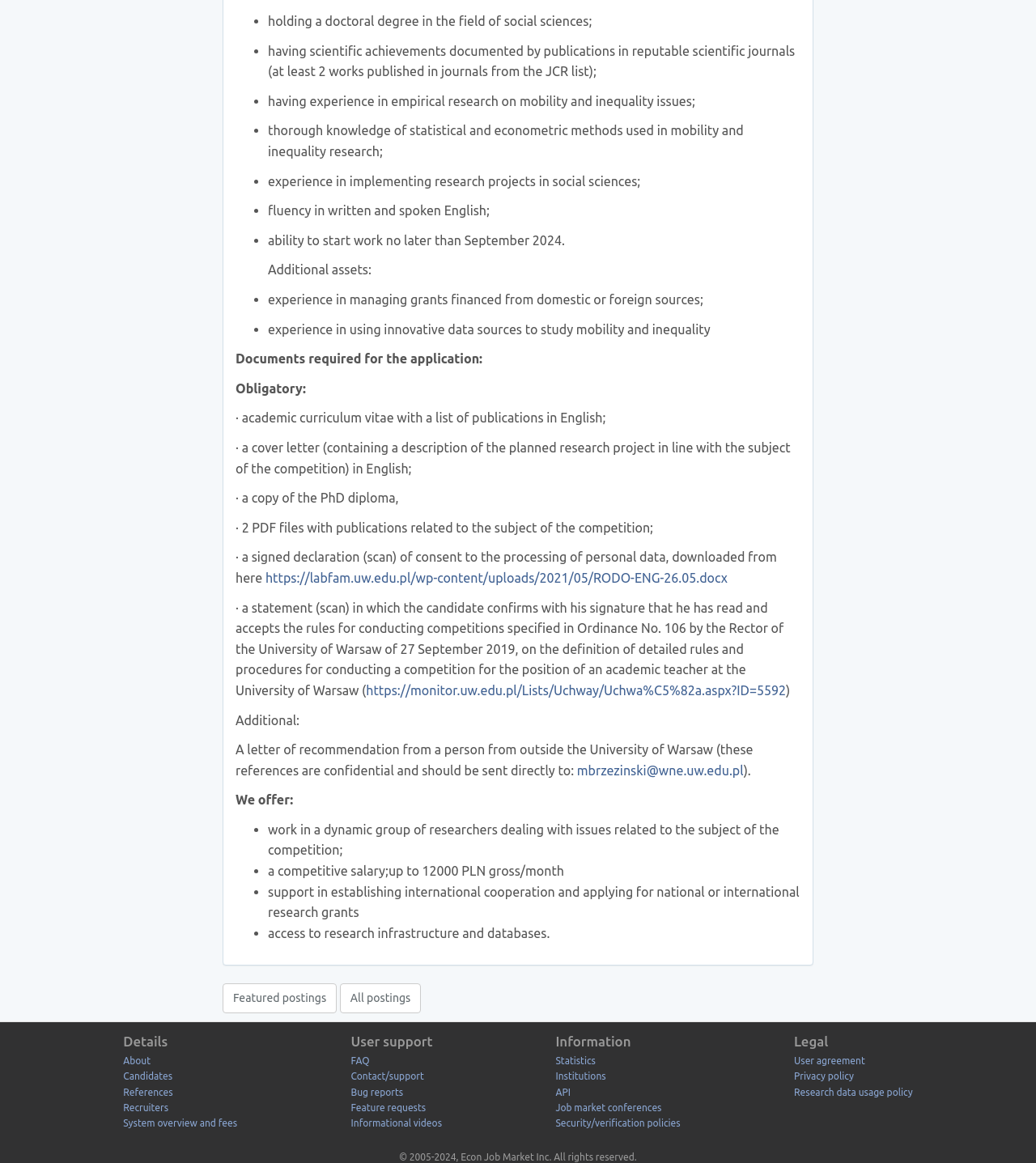What is the required education level for the job? From the image, respond with a single word or brief phrase.

doctoral degree